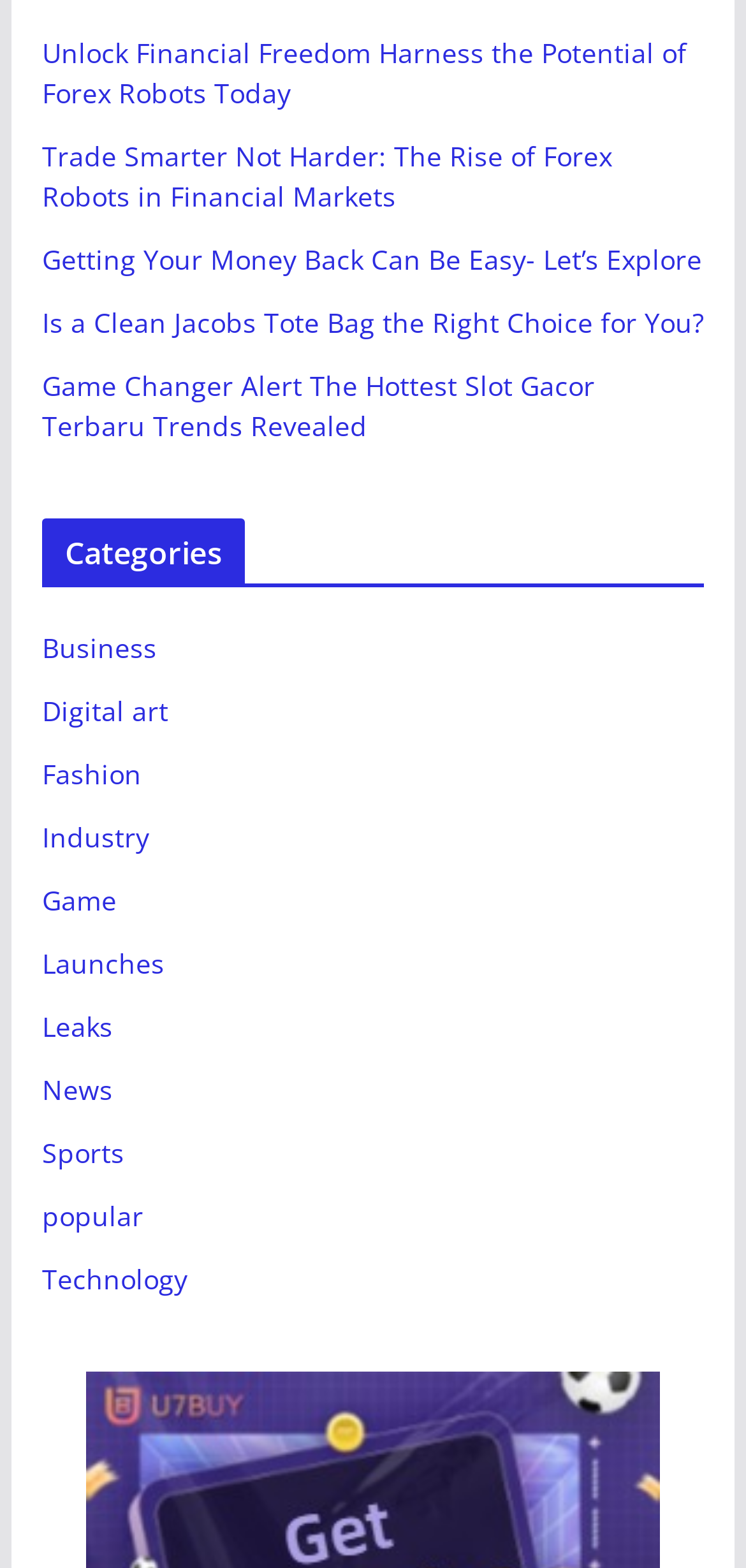What is the first link on the webpage?
Refer to the image and provide a concise answer in one word or phrase.

Unlock Financial Freedom